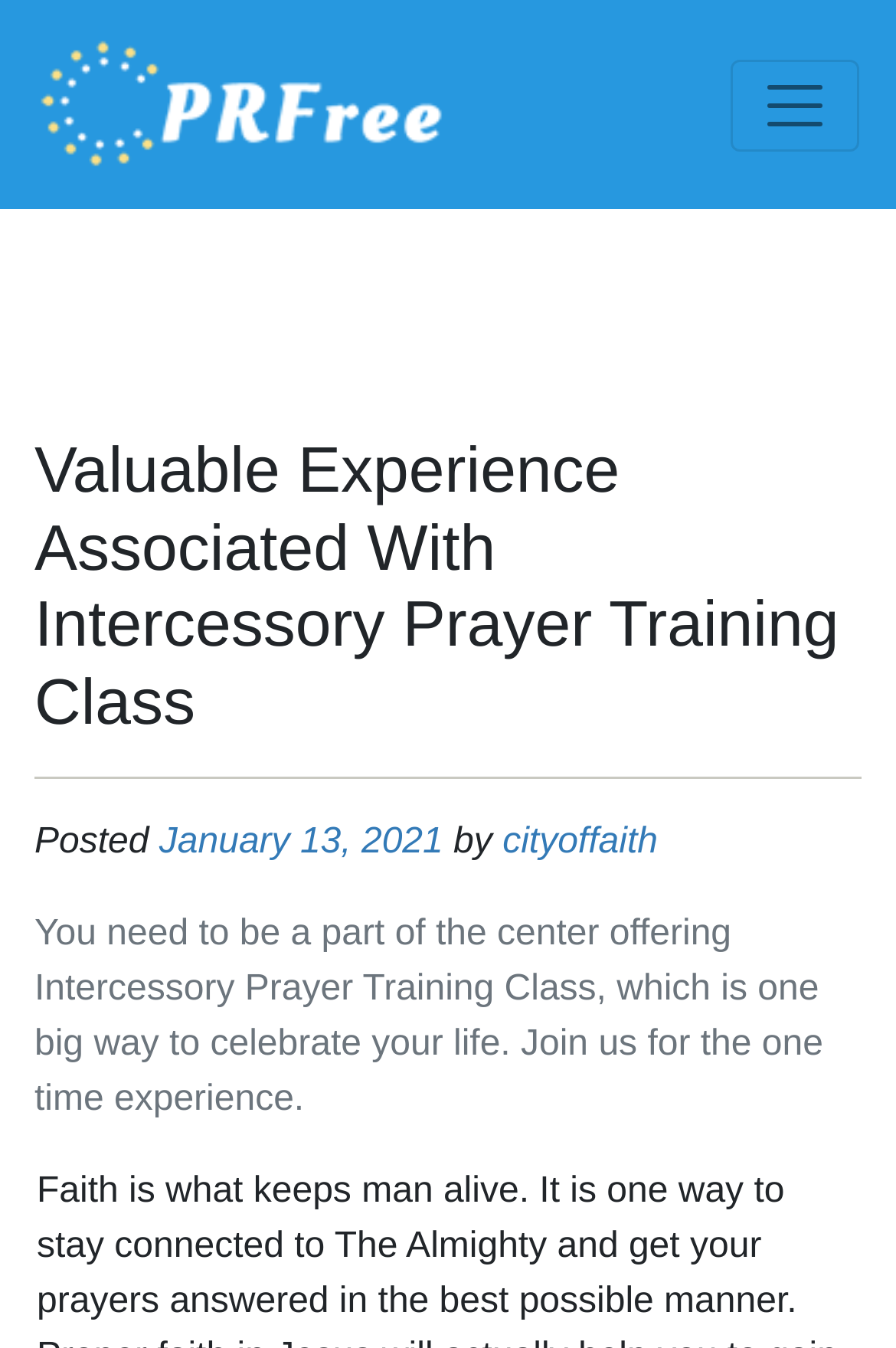Can you find the bounding box coordinates for the UI element given this description: "aria-label="Toggle navigation""? Provide the coordinates as four float numbers between 0 and 1: [left, top, right, bottom].

[0.815, 0.043, 0.959, 0.112]